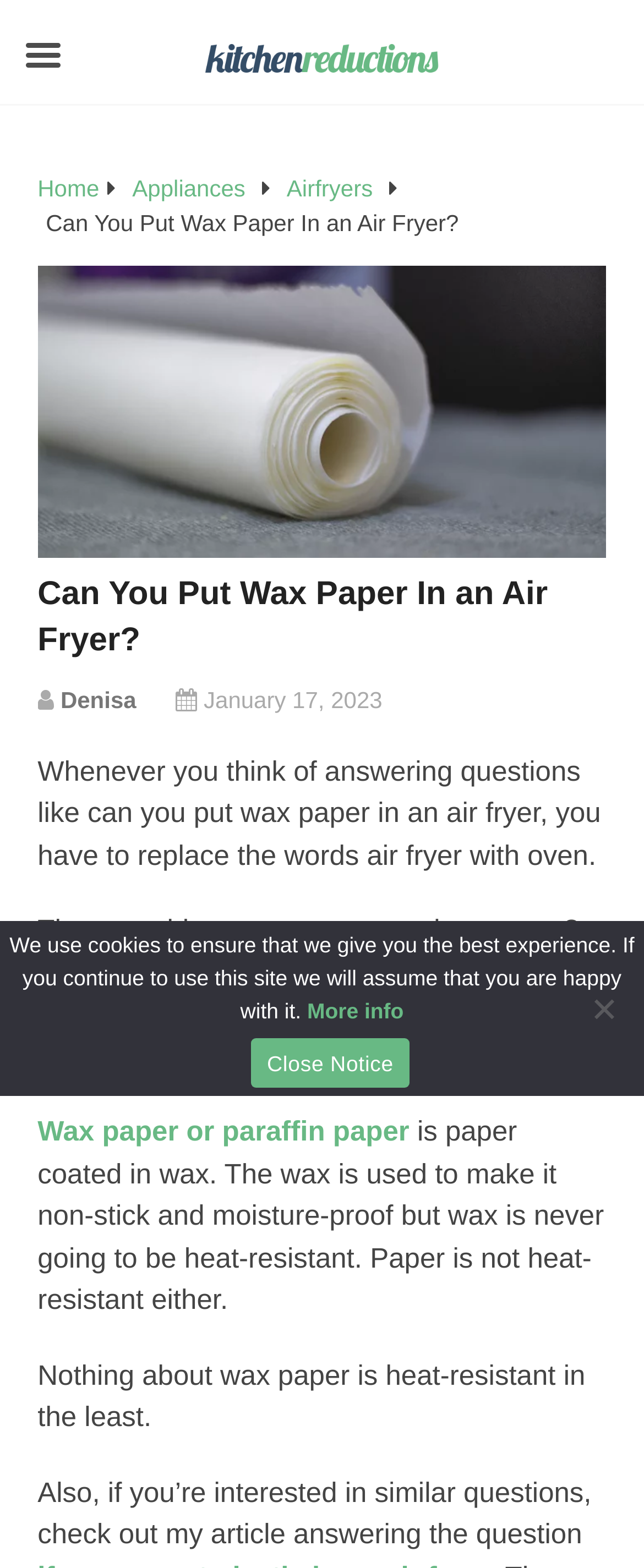Find the bounding box coordinates for the area you need to click to carry out the instruction: "Click the 'Wax paper or paraffin paper' link". The coordinates should be four float numbers between 0 and 1, indicated as [left, top, right, bottom].

[0.058, 0.712, 0.636, 0.732]